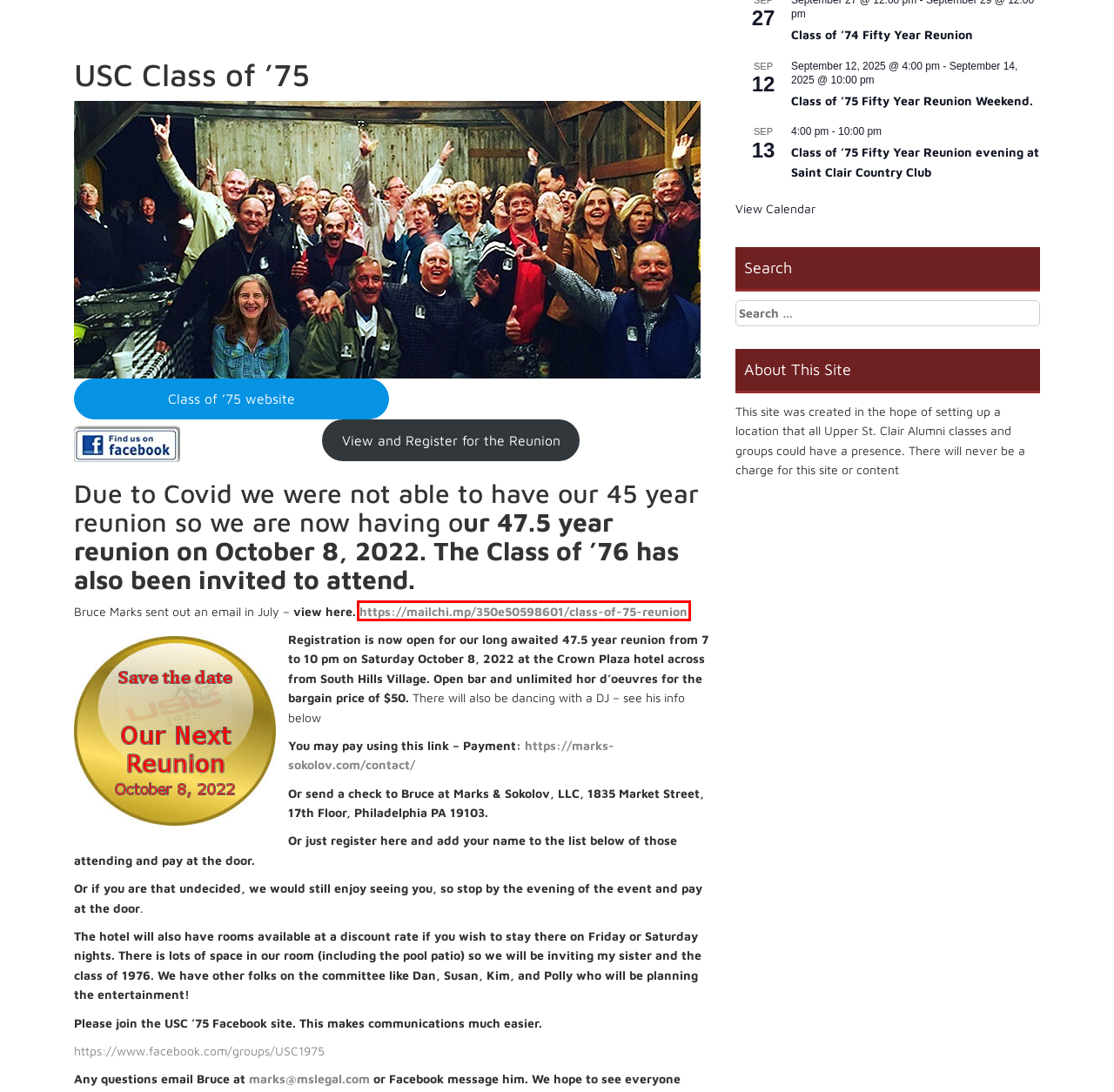Observe the provided screenshot of a webpage with a red bounding box around a specific UI element. Choose the webpage description that best fits the new webpage after you click on the highlighted element. These are your options:
A. Class of ’75 – Upper St Clair Alumni Info
B. Class of ’75 Fifty Year Reunion Weekend. – Upper St Clair Alumni Info
C. Marks & Sokolov LLC Locations - Philadelphia, PA & Moscow, Russia
D. Class of ’75 Fifty Year Reunion evening at Saint Clair Country Club – Upper St Clair Alumni Info
E. REUNION OF USC CLASS OF '75
F. 1968 – Upper St Clair Alumni Info
G. Upper St. Clair - Class of 1975
H. Class of ’74 Fifty Year Reunion – Upper St Clair Alumni Info

E